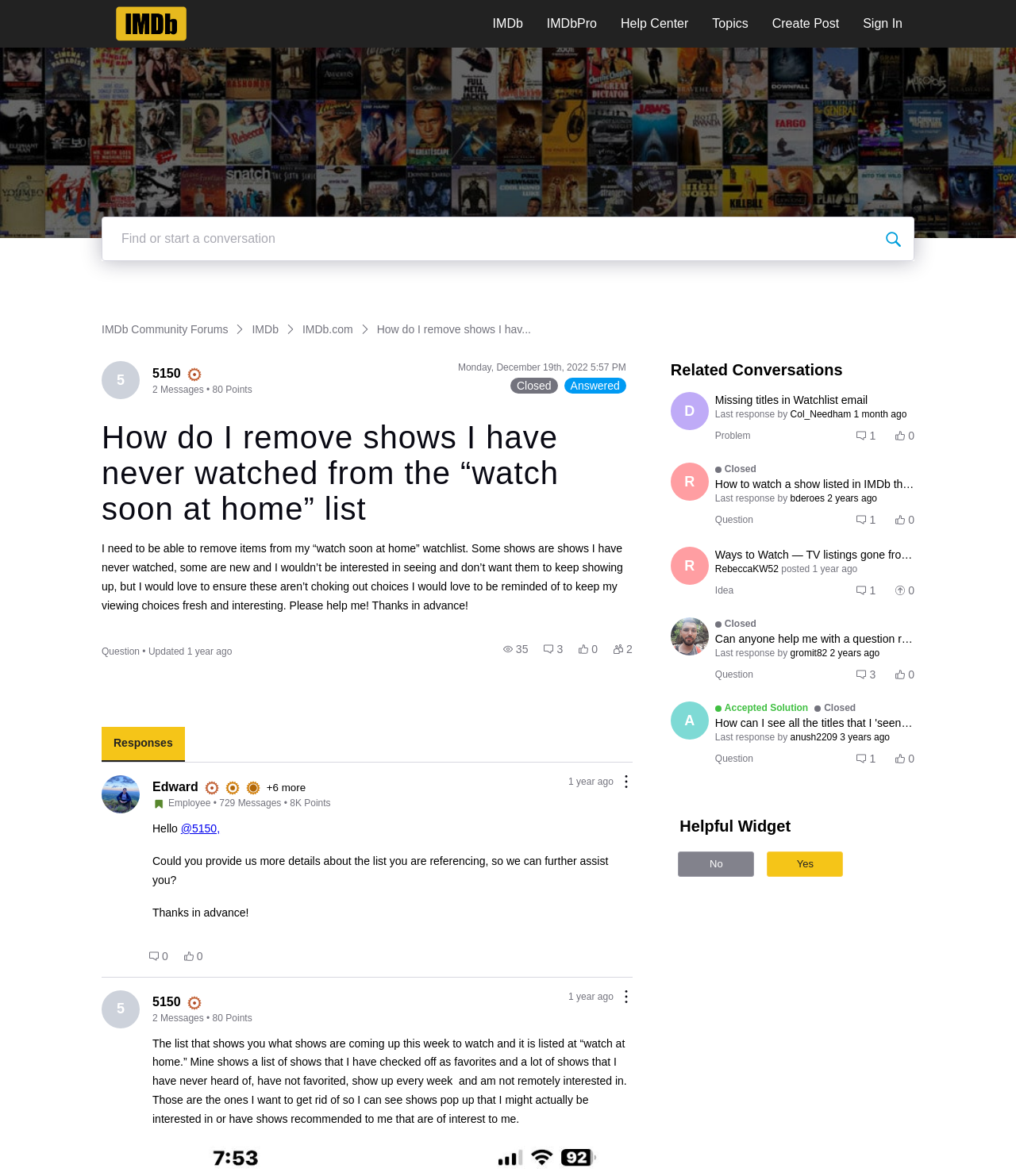Please identify the bounding box coordinates of the element's region that needs to be clicked to fulfill the following instruction: "Search for a conversation". The bounding box coordinates should consist of four float numbers between 0 and 1, i.e., [left, top, right, bottom].

[0.11, 0.185, 0.868, 0.221]